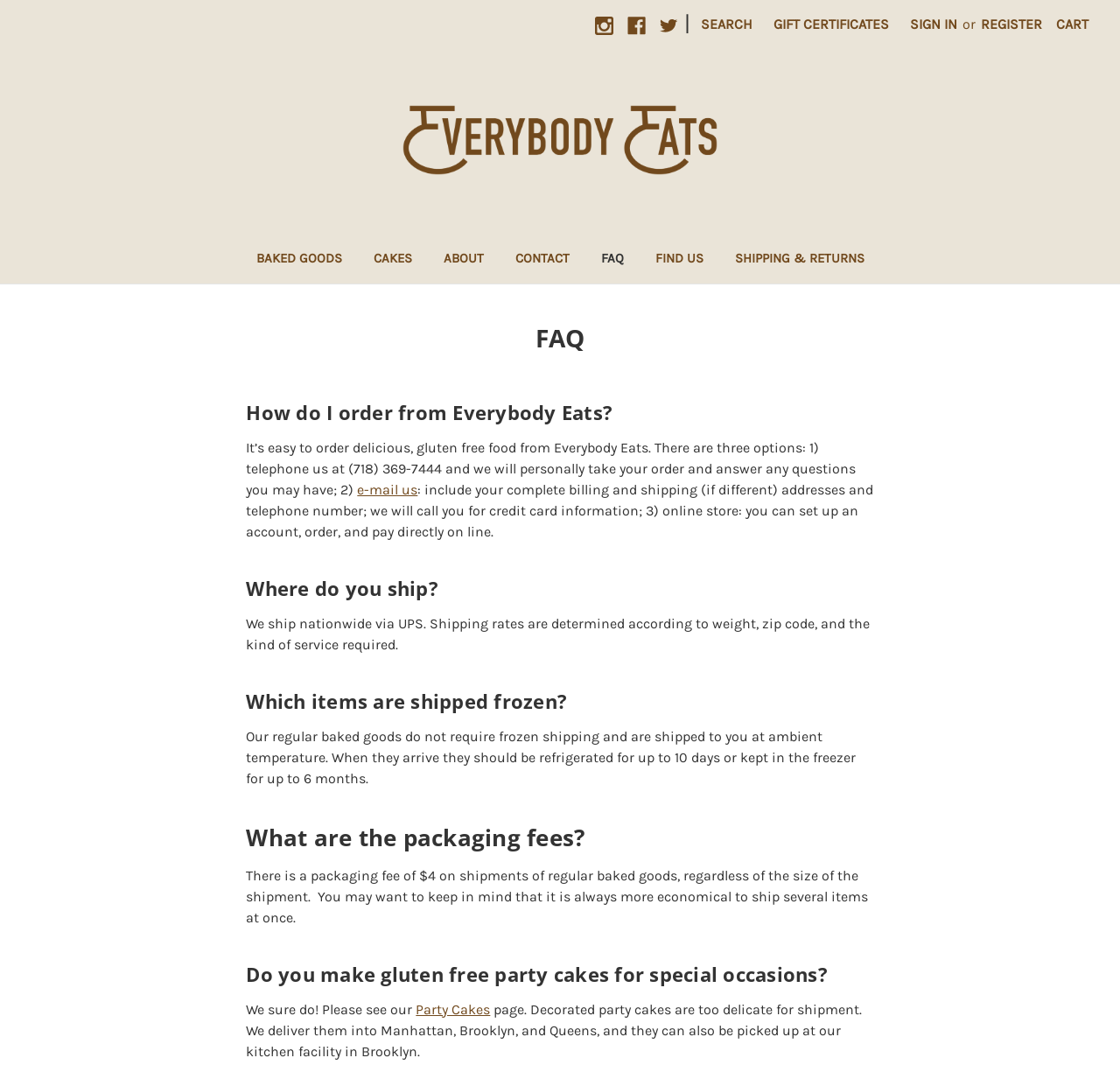Answer the question in a single word or phrase:
What is the maximum number of days baked goods can be refrigerated?

10